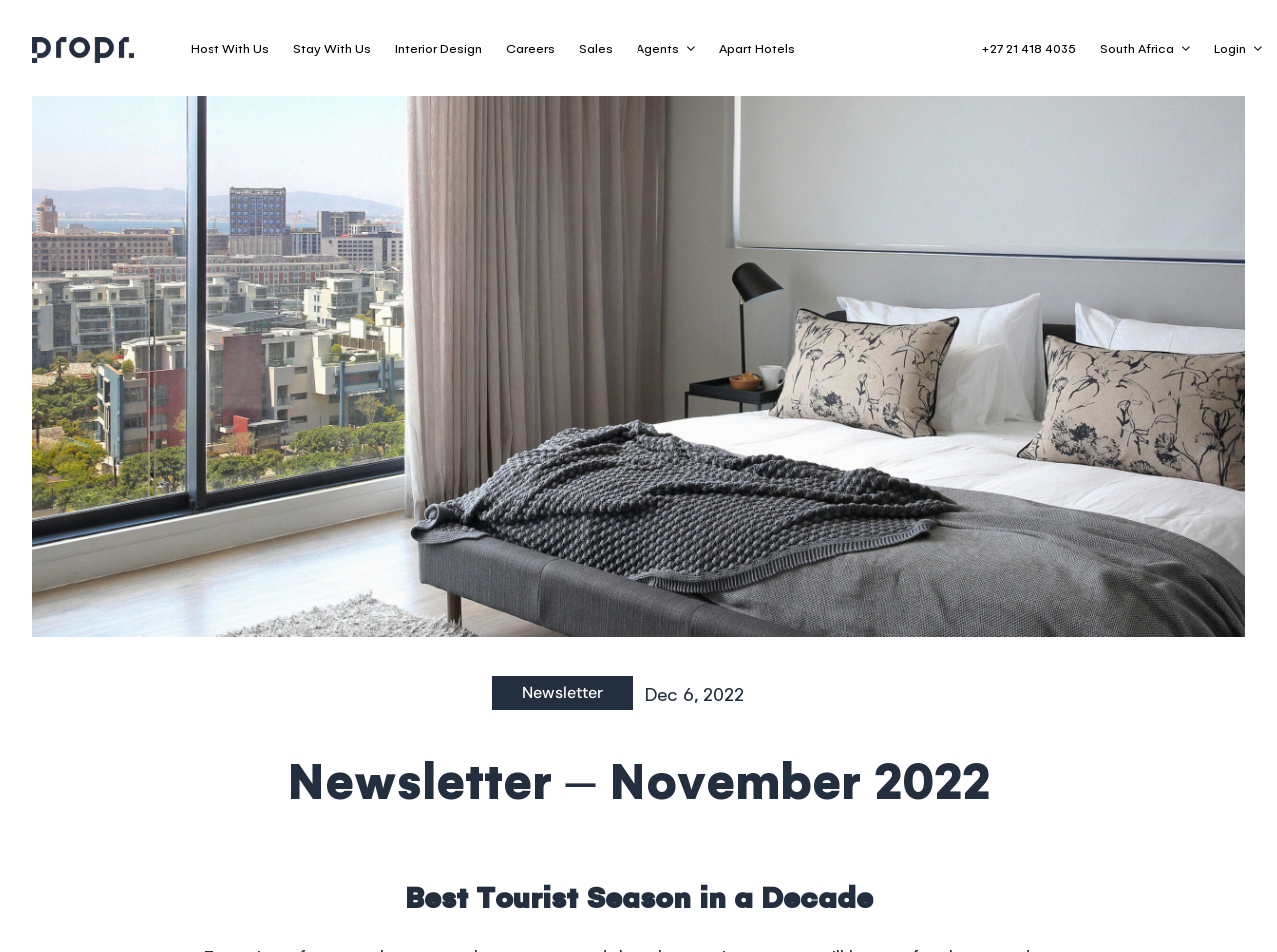Determine the coordinates of the bounding box that should be clicked to complete the instruction: "Click the link 'Contact us'". The coordinates should be represented by four float numbers between 0 and 1: [left, top, right, bottom].

None